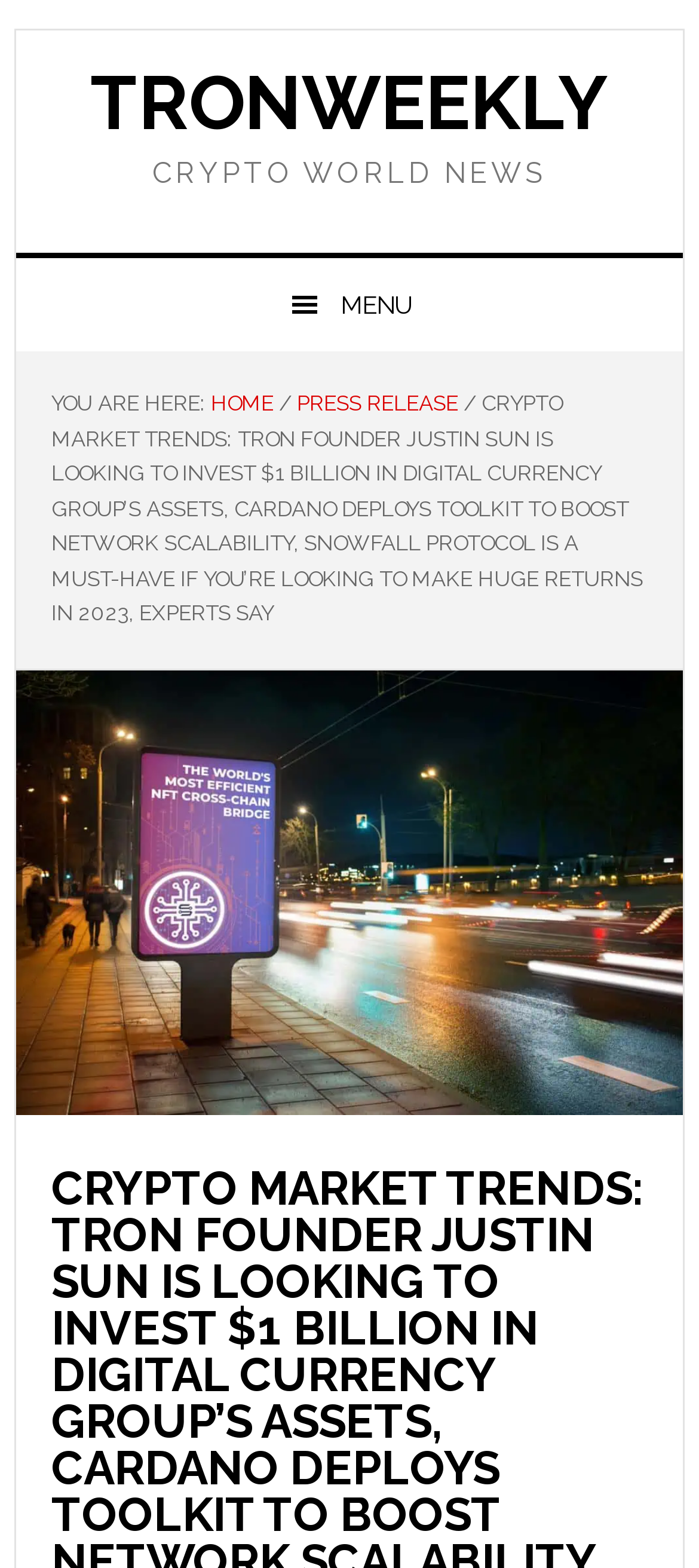Identify the bounding box coordinates for the UI element described by the following text: "Home". Provide the coordinates as four float numbers between 0 and 1, in the format [left, top, right, bottom].

[0.302, 0.249, 0.392, 0.265]